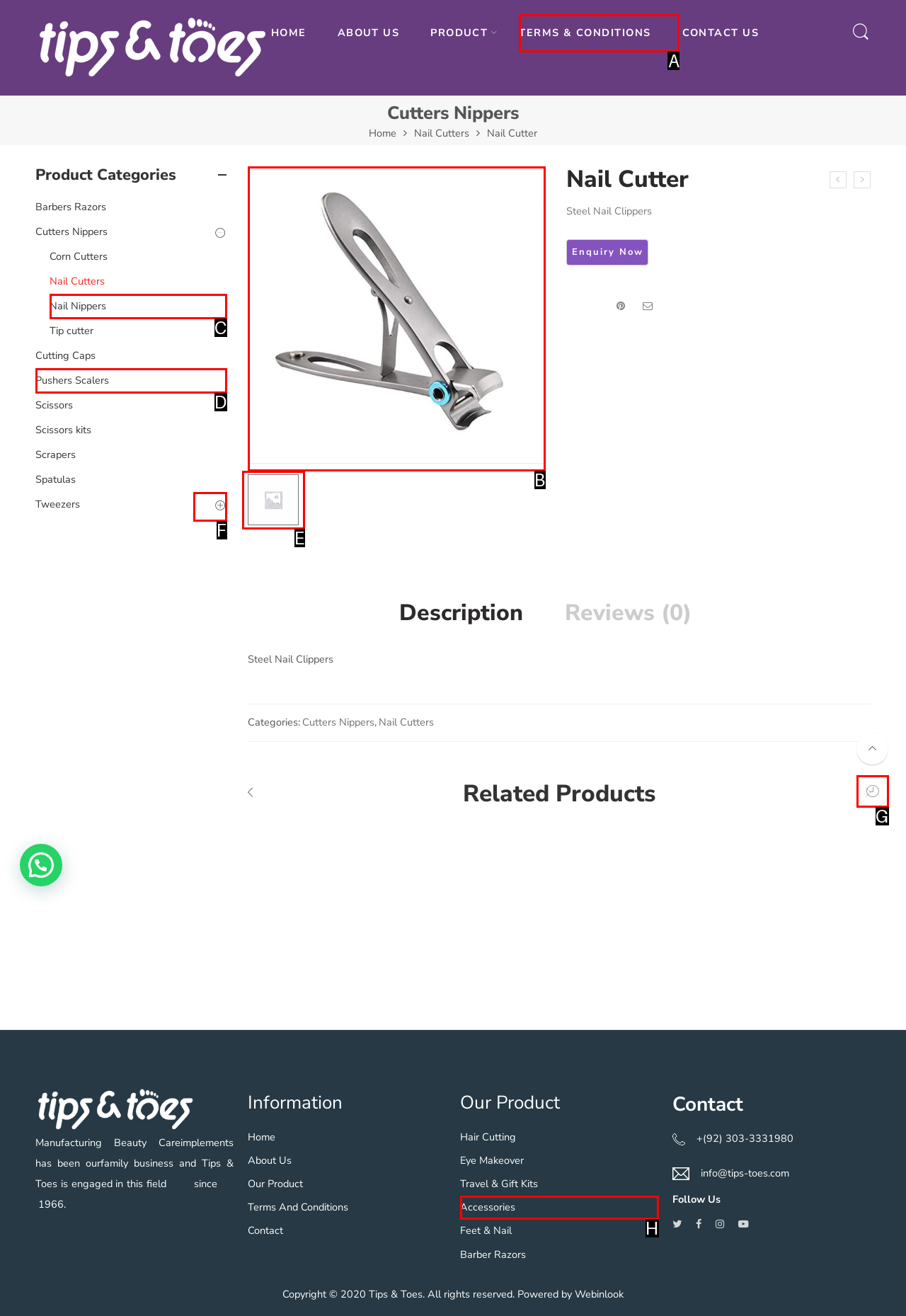Tell me which one HTML element best matches the description: Pushers Scalers
Answer with the option's letter from the given choices directly.

D